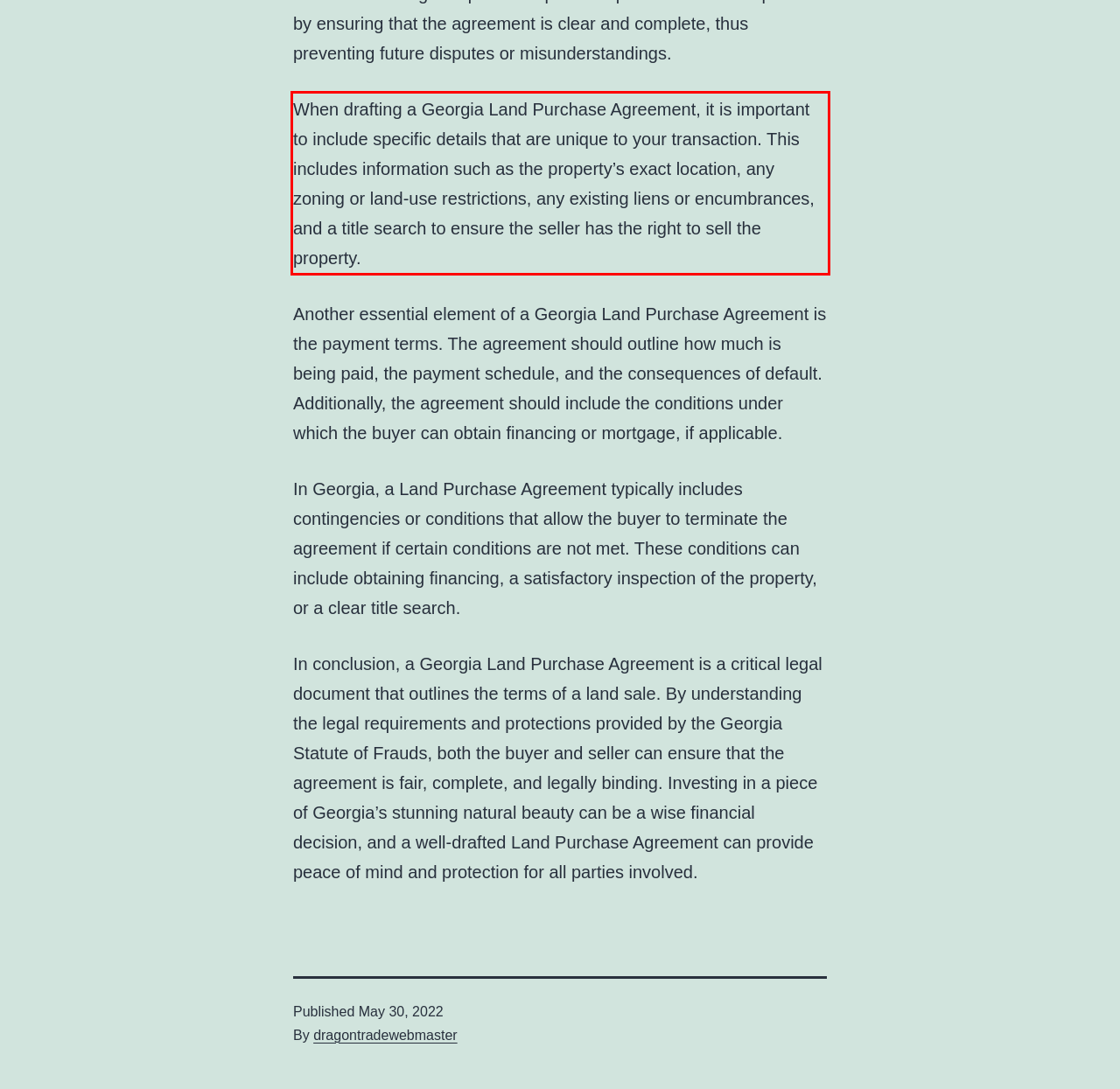With the given screenshot of a webpage, locate the red rectangle bounding box and extract the text content using OCR.

When drafting a Georgia Land Purchase Agreement, it is important to include specific details that are unique to your transaction. This includes information such as the property’s exact location, any zoning or land-use restrictions, any existing liens or encumbrances, and a title search to ensure the seller has the right to sell the property.